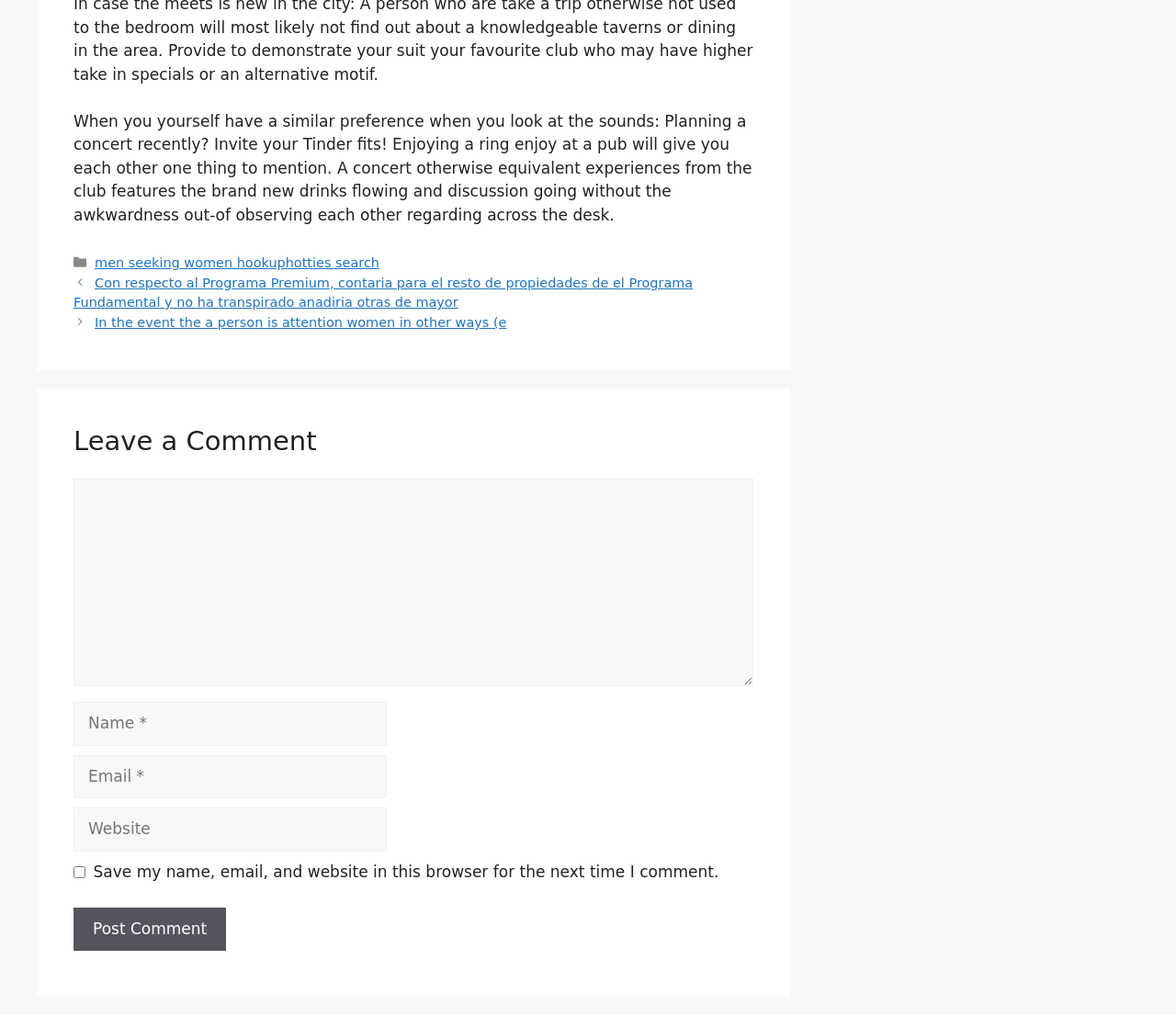Based on the element description, predict the bounding box coordinates (top-left x, top-left y, bottom-right x, bottom-right y) for the UI element in the screenshot: parent_node: Comment name="url" placeholder="Website"

[0.062, 0.786, 0.329, 0.829]